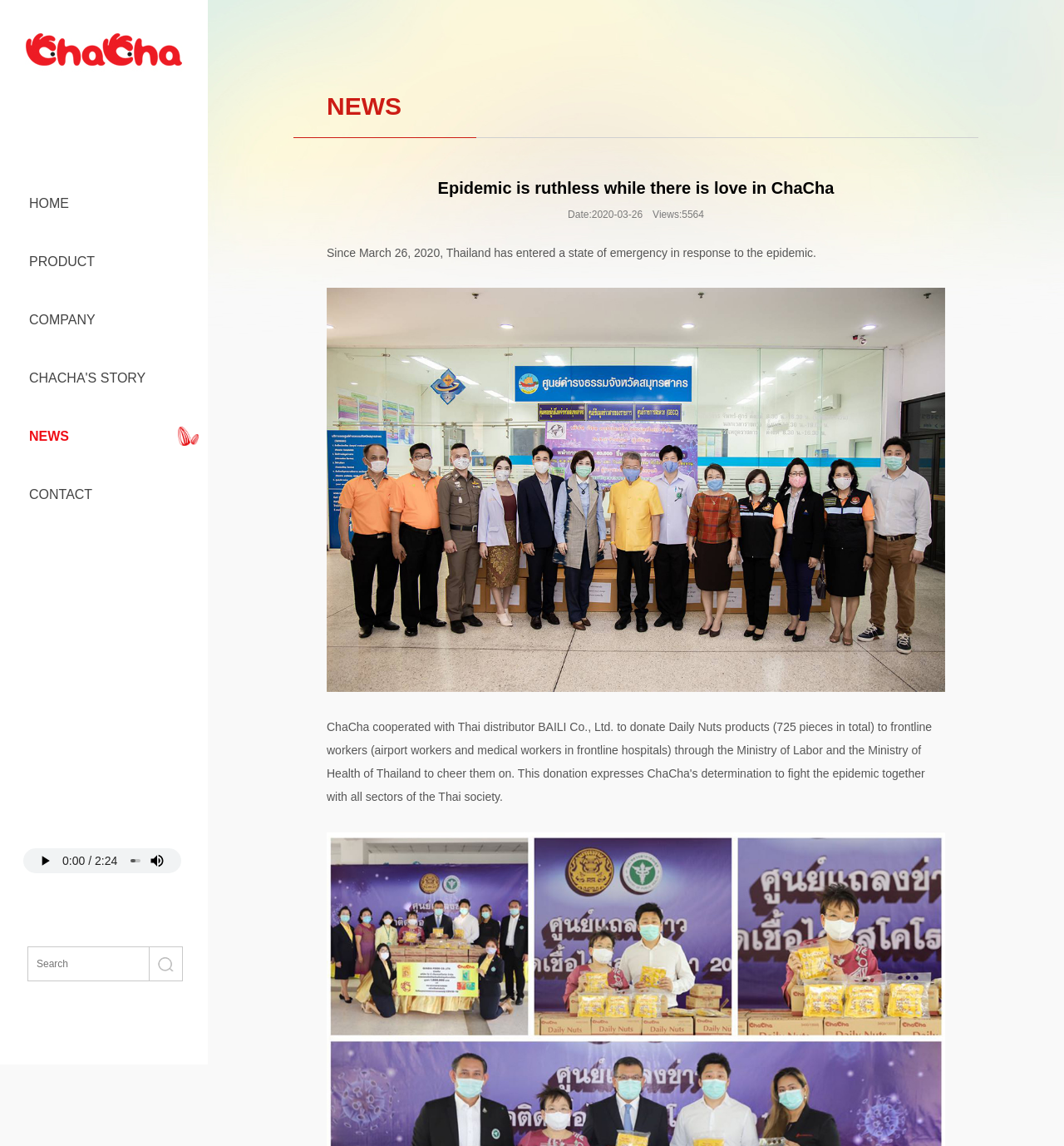Utilize the details in the image to thoroughly answer the following question: What is the date of the news article?

The date of the news article can be found in the text 'Date:2020-03-26 Views:5564', which is located below the heading 'Epidemic is ruthless while there is love in ChaCha'.